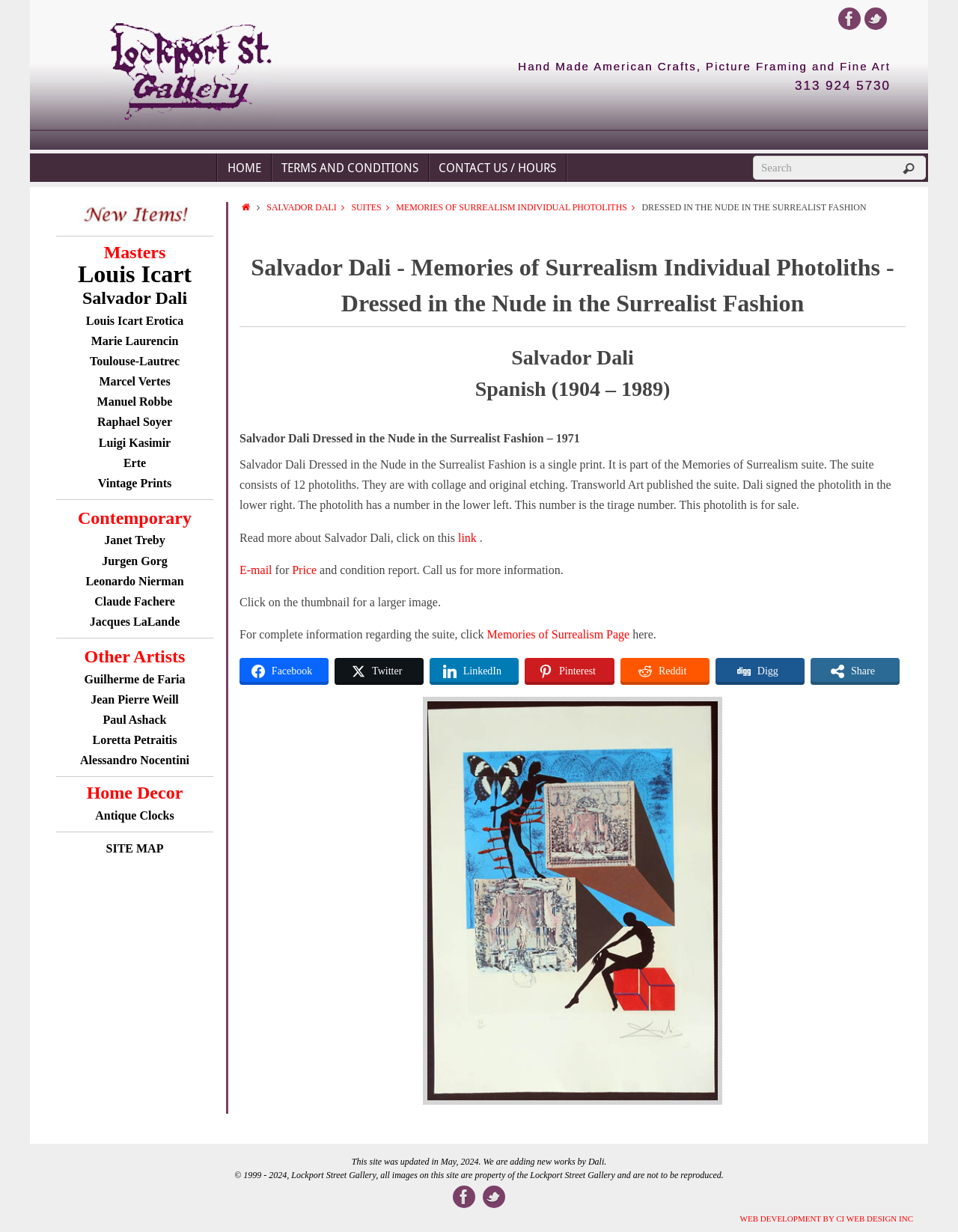Identify the bounding box coordinates of the region that needs to be clicked to carry out this instruction: "Check the price and condition report". Provide these coordinates as four float numbers ranging from 0 to 1, i.e., [left, top, right, bottom].

[0.305, 0.457, 0.331, 0.468]